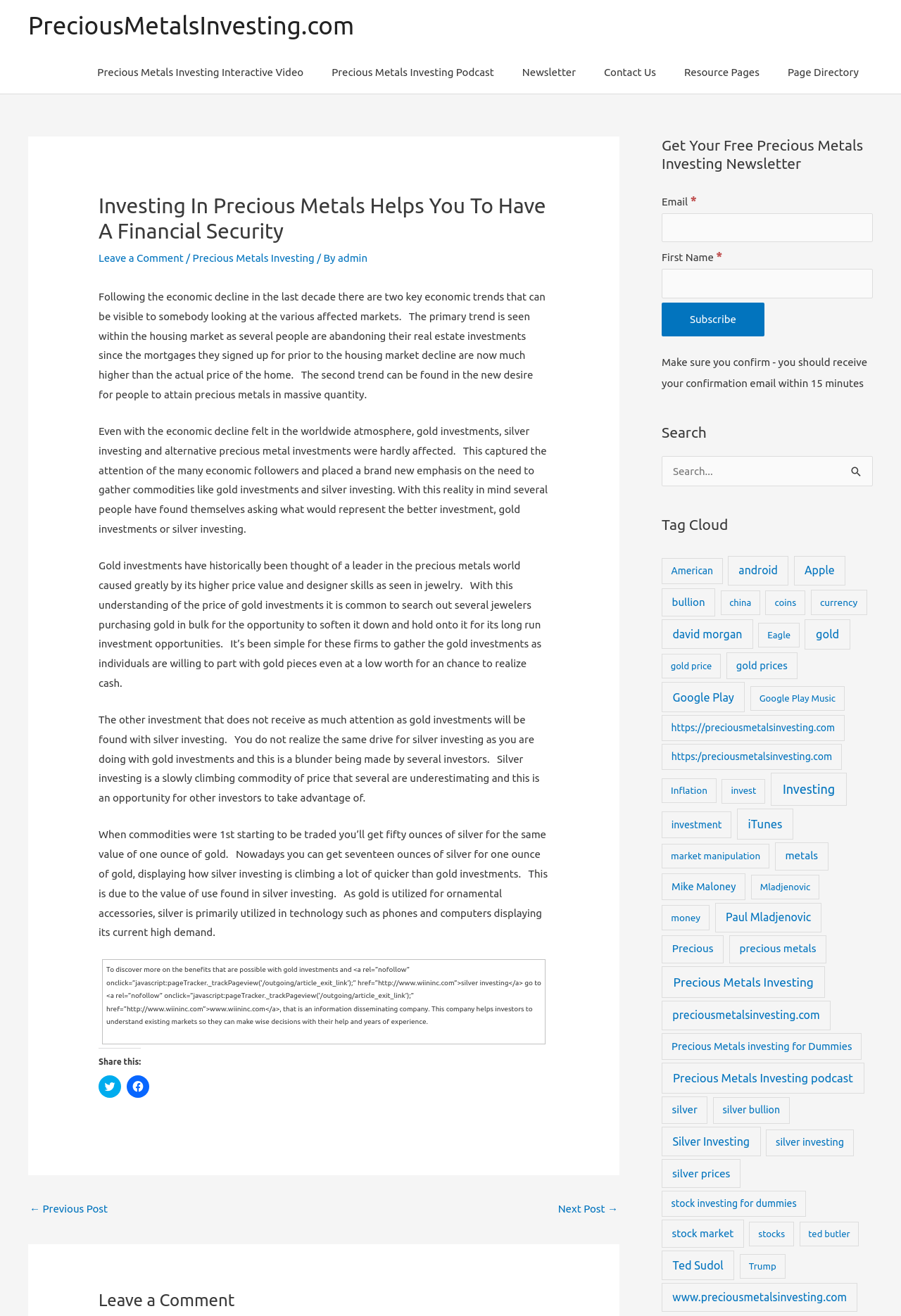What is the tag cloud section used for?
Please give a detailed and elaborate explanation in response to the question.

The tag cloud section is located at the bottom right of the webpage, and it displays a list of related topics, such as 'American', 'gold', 'investing', and 'precious metals', which suggests that it is used to show related topics or tags associated with precious metals investing.